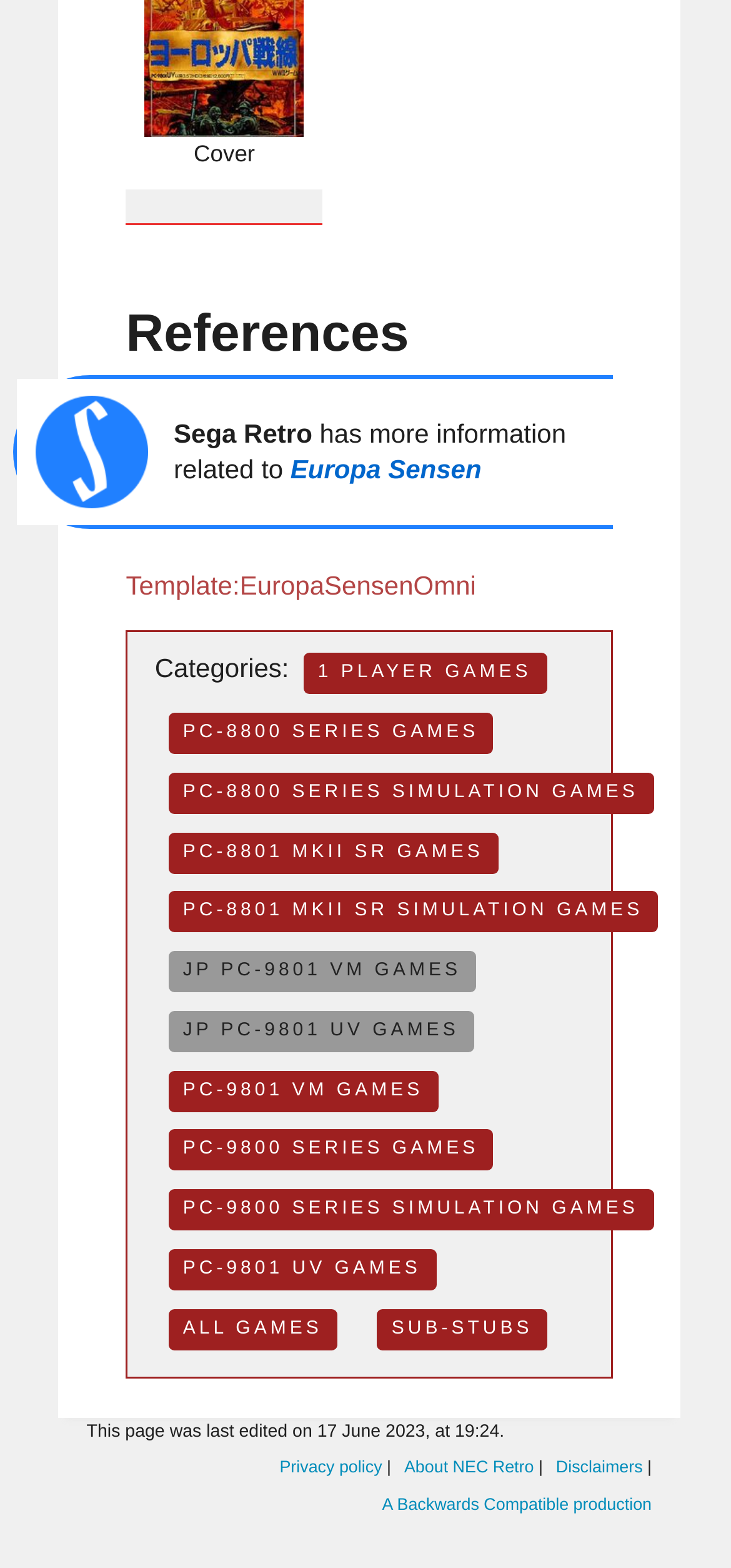Locate the bounding box coordinates of the element to click to perform the following action: 'Go to Categories page'. The coordinates should be given as four float values between 0 and 1, in the form of [left, top, right, bottom].

[0.212, 0.417, 0.385, 0.436]